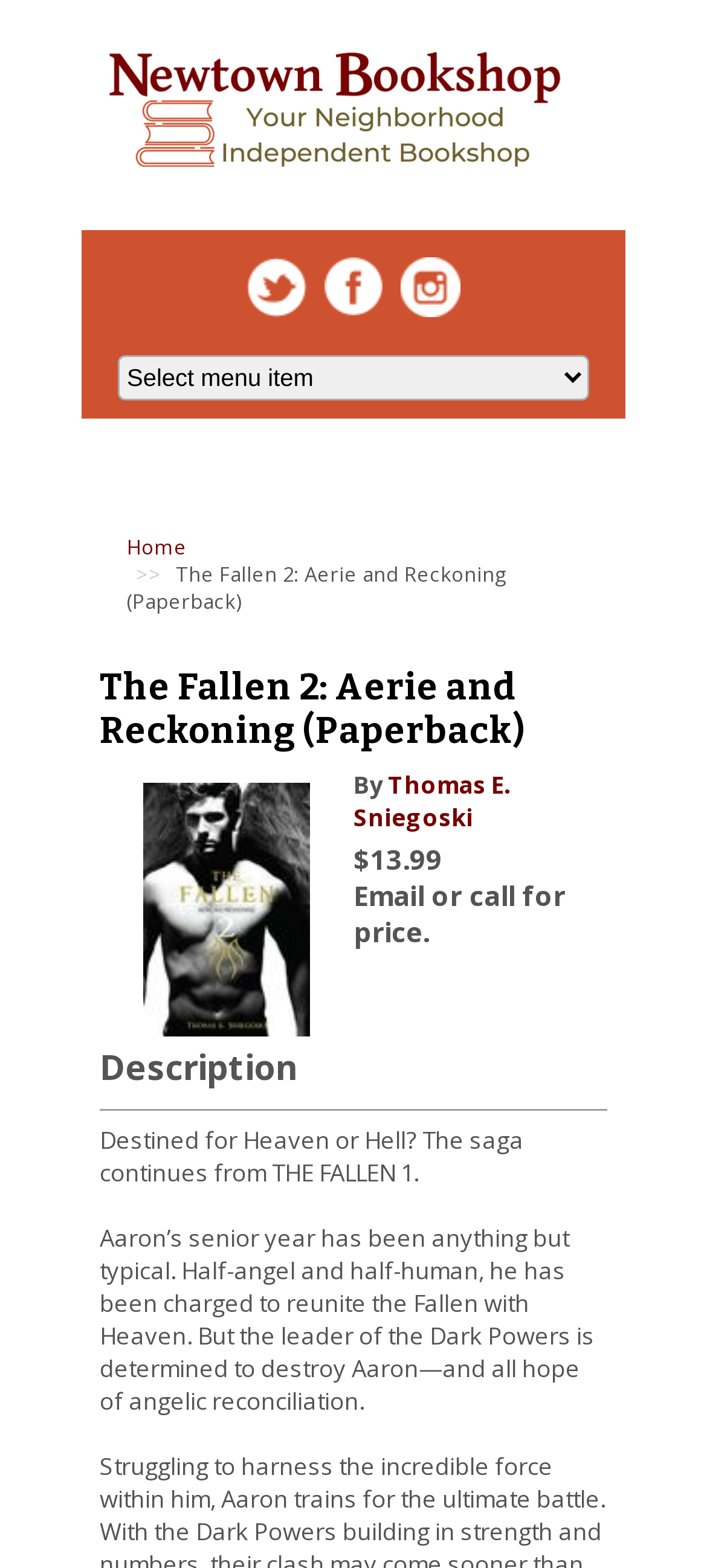Provide a brief response to the question below using a single word or phrase: 
What is the price of the book?

$13.99